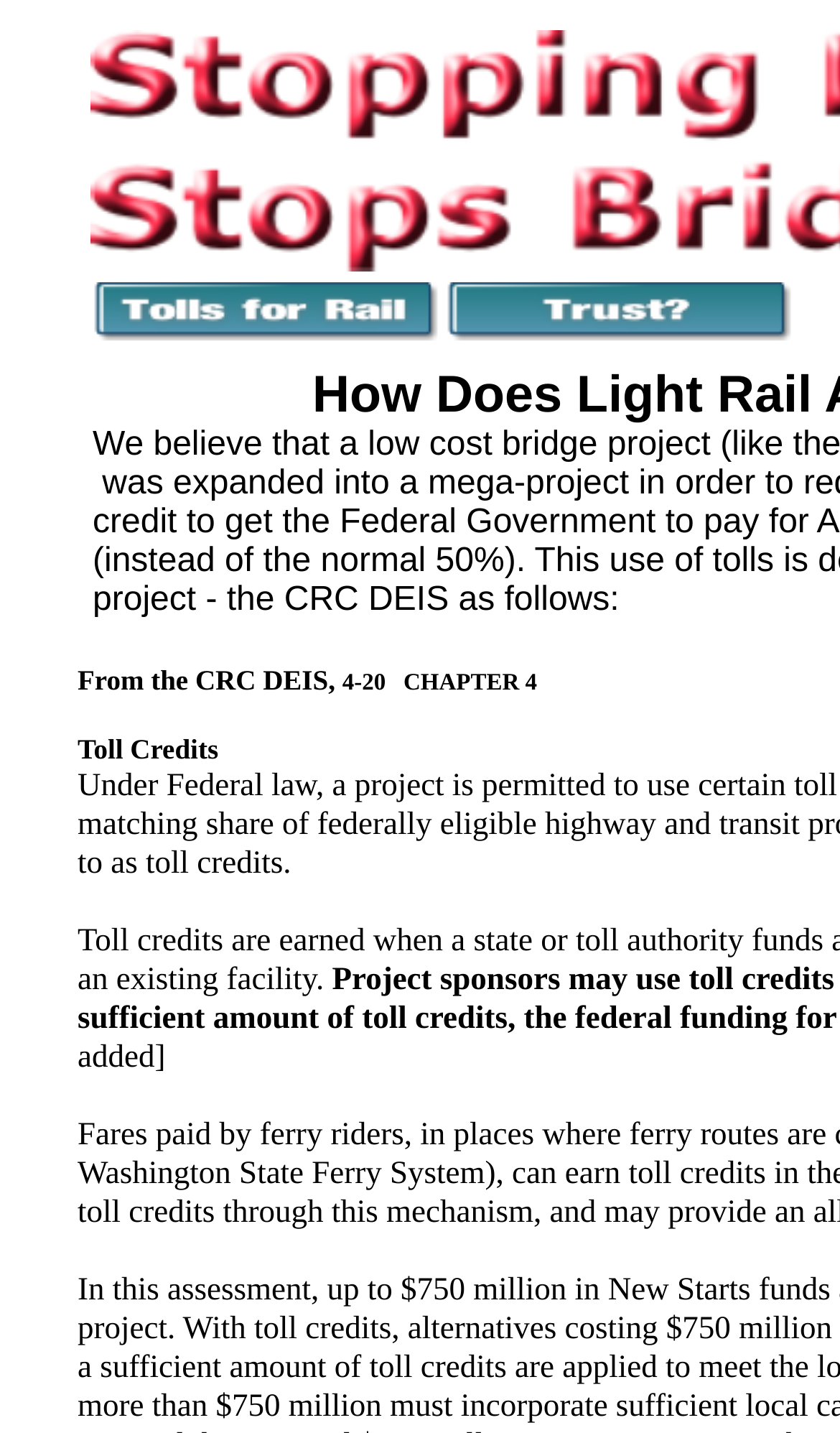Answer succinctly with a single word or phrase:
What is the format of the document?

Report or document